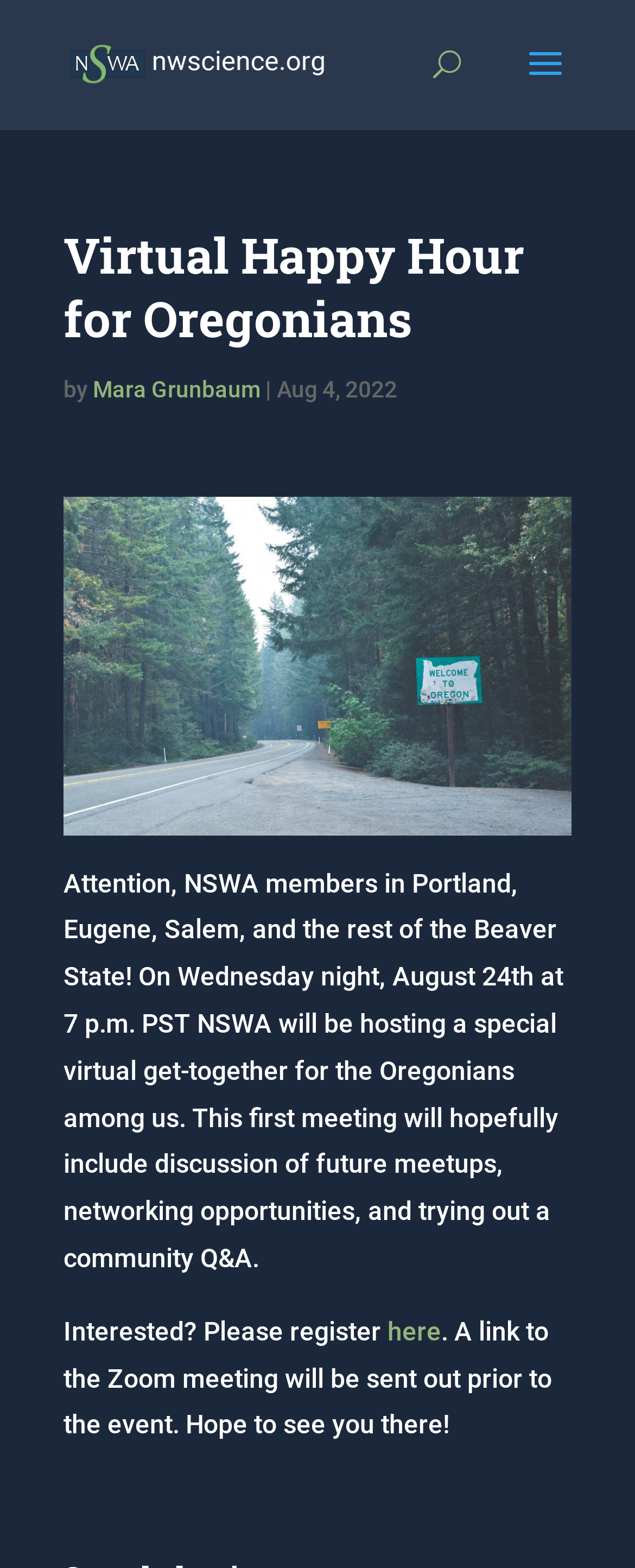Identify and extract the heading text of the webpage.

Virtual Happy Hour for Oregonians